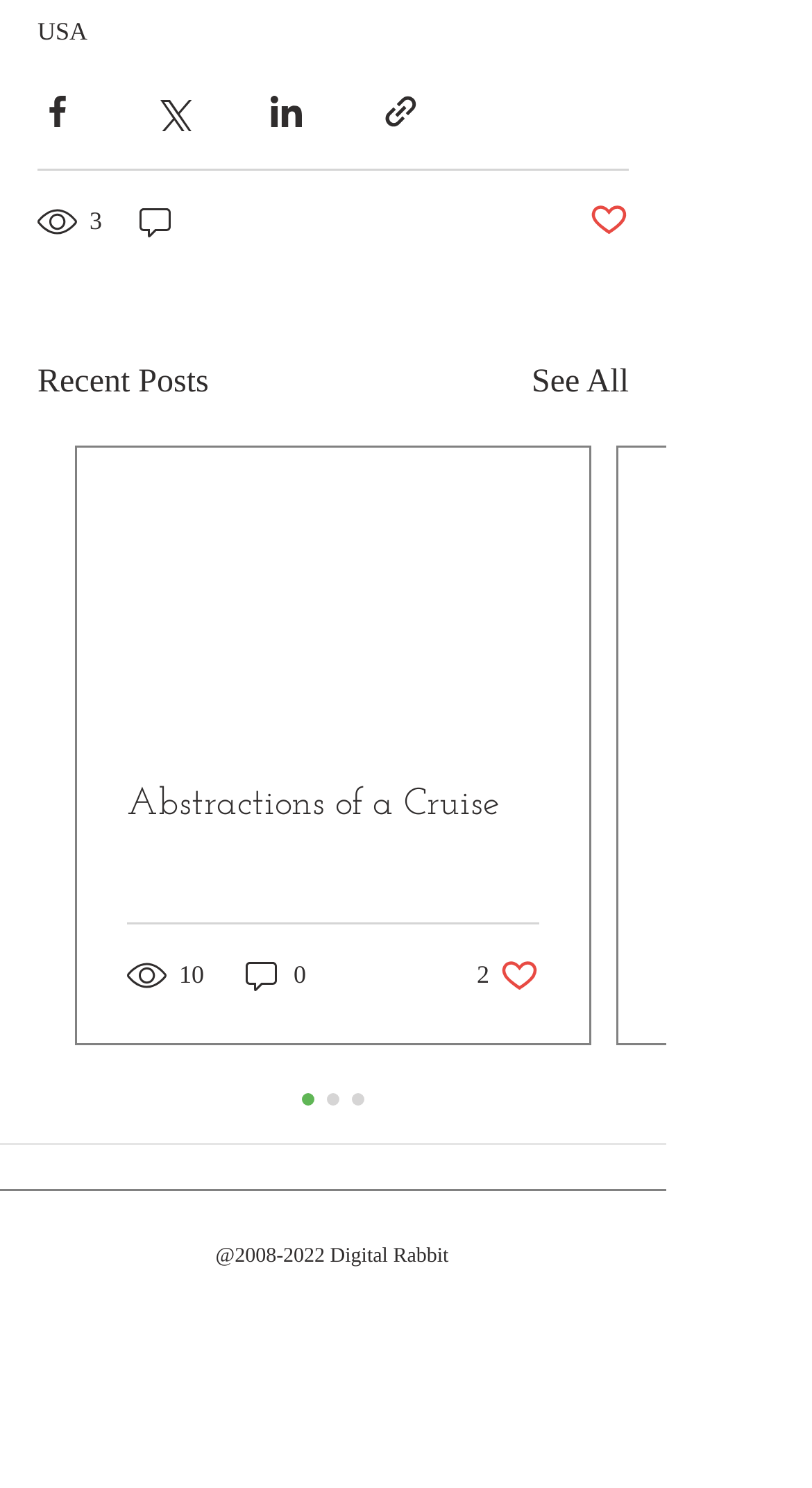Can you show the bounding box coordinates of the region to click on to complete the task described in the instruction: "Share via Facebook"?

[0.046, 0.061, 0.095, 0.088]